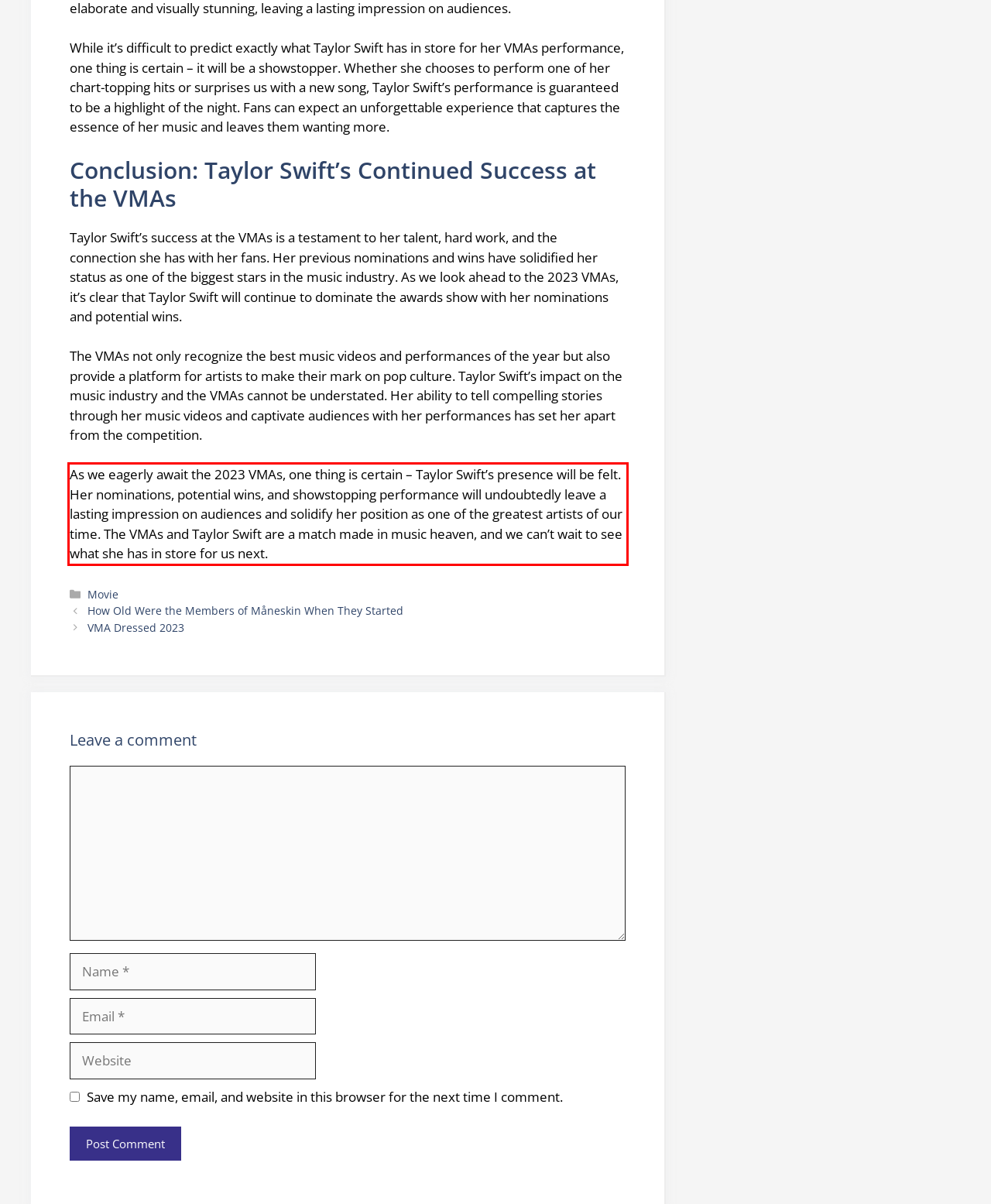Given a screenshot of a webpage with a red bounding box, please identify and retrieve the text inside the red rectangle.

As we eagerly await the 2023 VMAs, one thing is certain – Taylor Swift’s presence will be felt. Her nominations, potential wins, and showstopping performance will undoubtedly leave a lasting impression on audiences and solidify her position as one of the greatest artists of our time. The VMAs and Taylor Swift are a match made in music heaven, and we can’t wait to see what she has in store for us next.